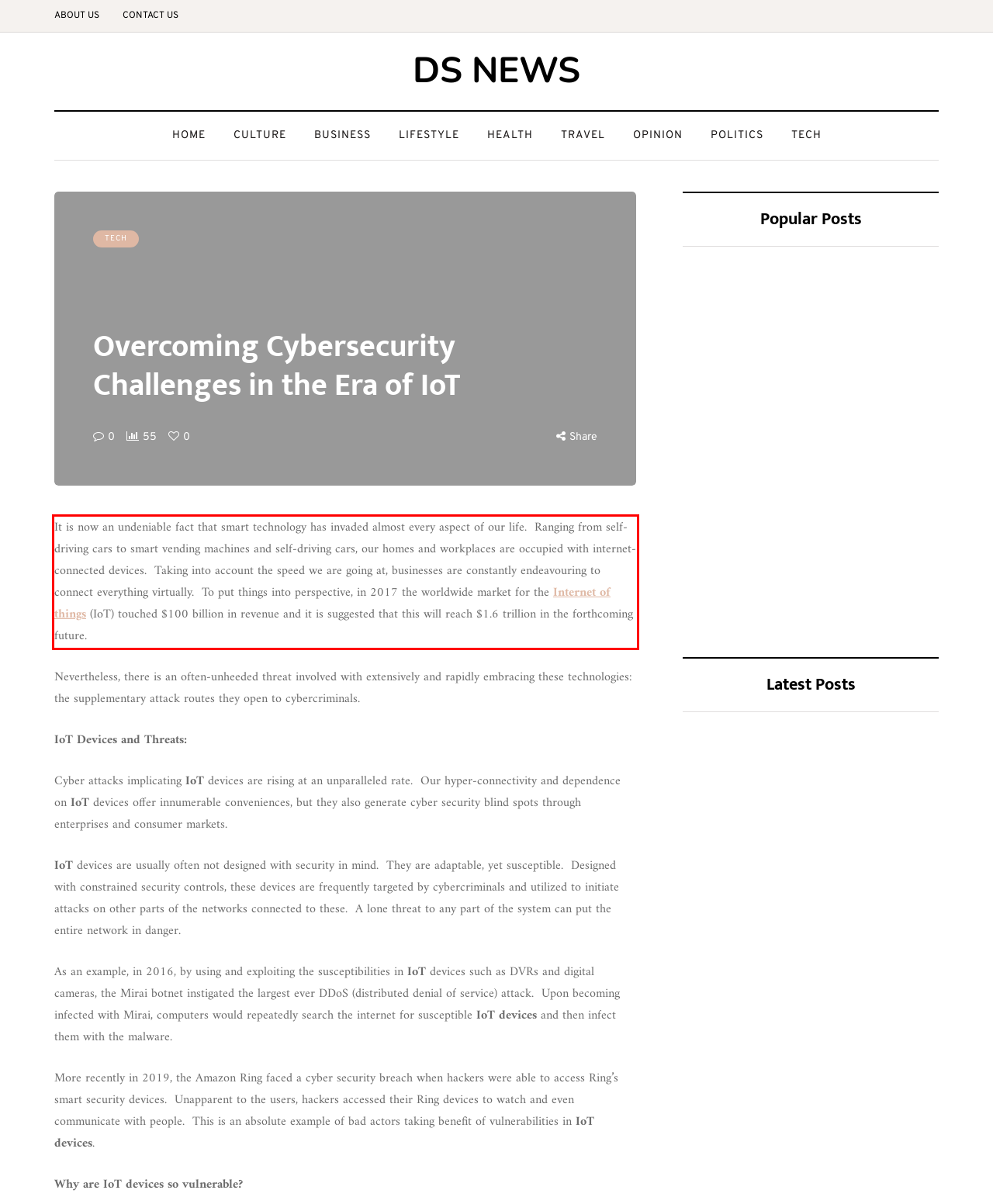Identify the red bounding box in the webpage screenshot and perform OCR to generate the text content enclosed.

It is now an undeniable fact that smart technology has invaded almost every aspect of our life. Ranging from self-driving cars to smart vending machines and self-driving cars, our homes and workplaces are occupied with internet-connected devices. Taking into account the speed we are going at, businesses are constantly endeavouring to connect everything virtually. To put things into perspective, in 2017 the worldwide market for the Internet of things (IoT) touched $100 billion in revenue and it is suggested that this will reach $1.6 trillion in the forthcoming future.